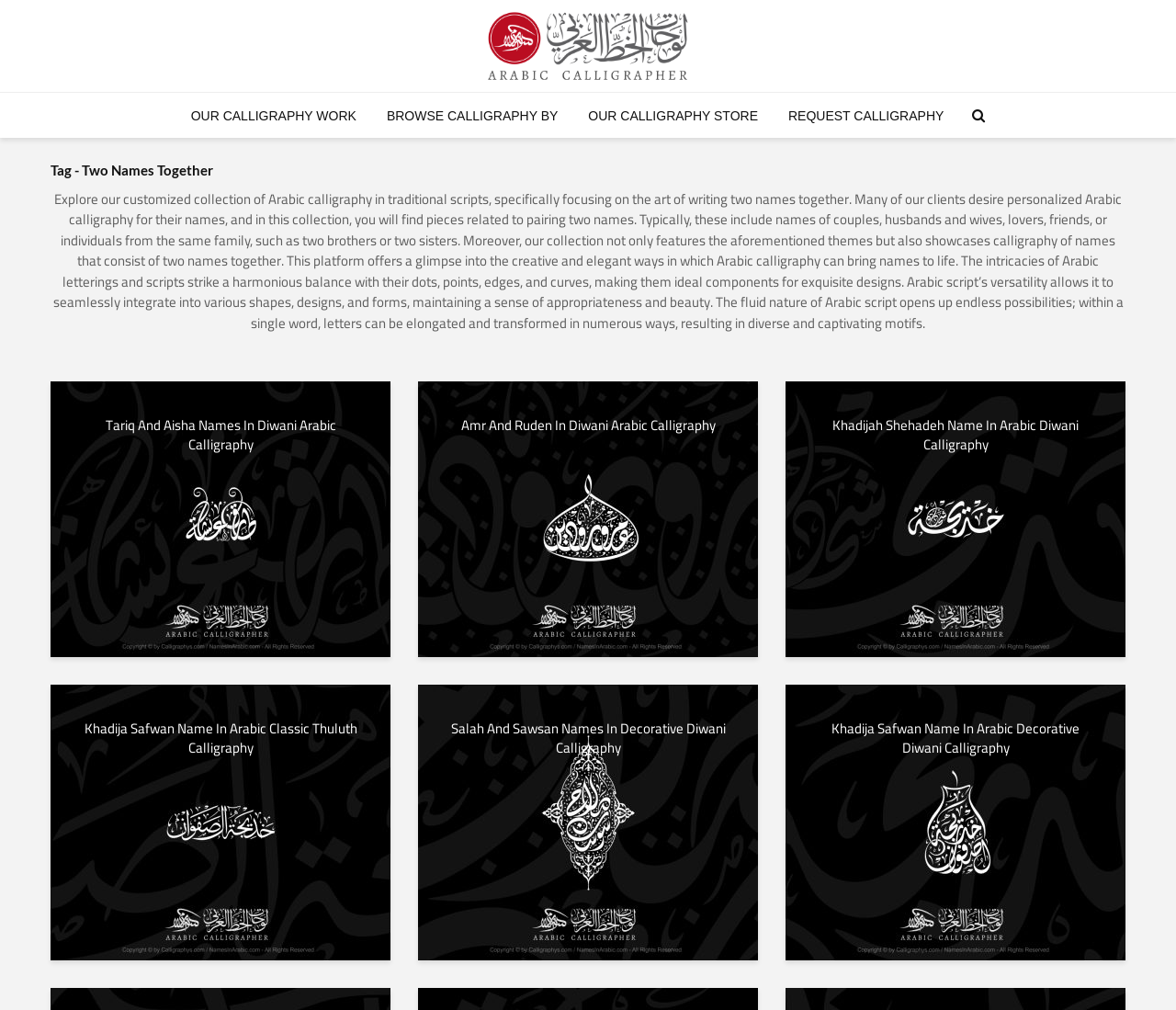Determine the bounding box coordinates for the UI element with the following description: "hide". The coordinates should be four float numbers between 0 and 1, represented as [left, top, right, bottom].

None